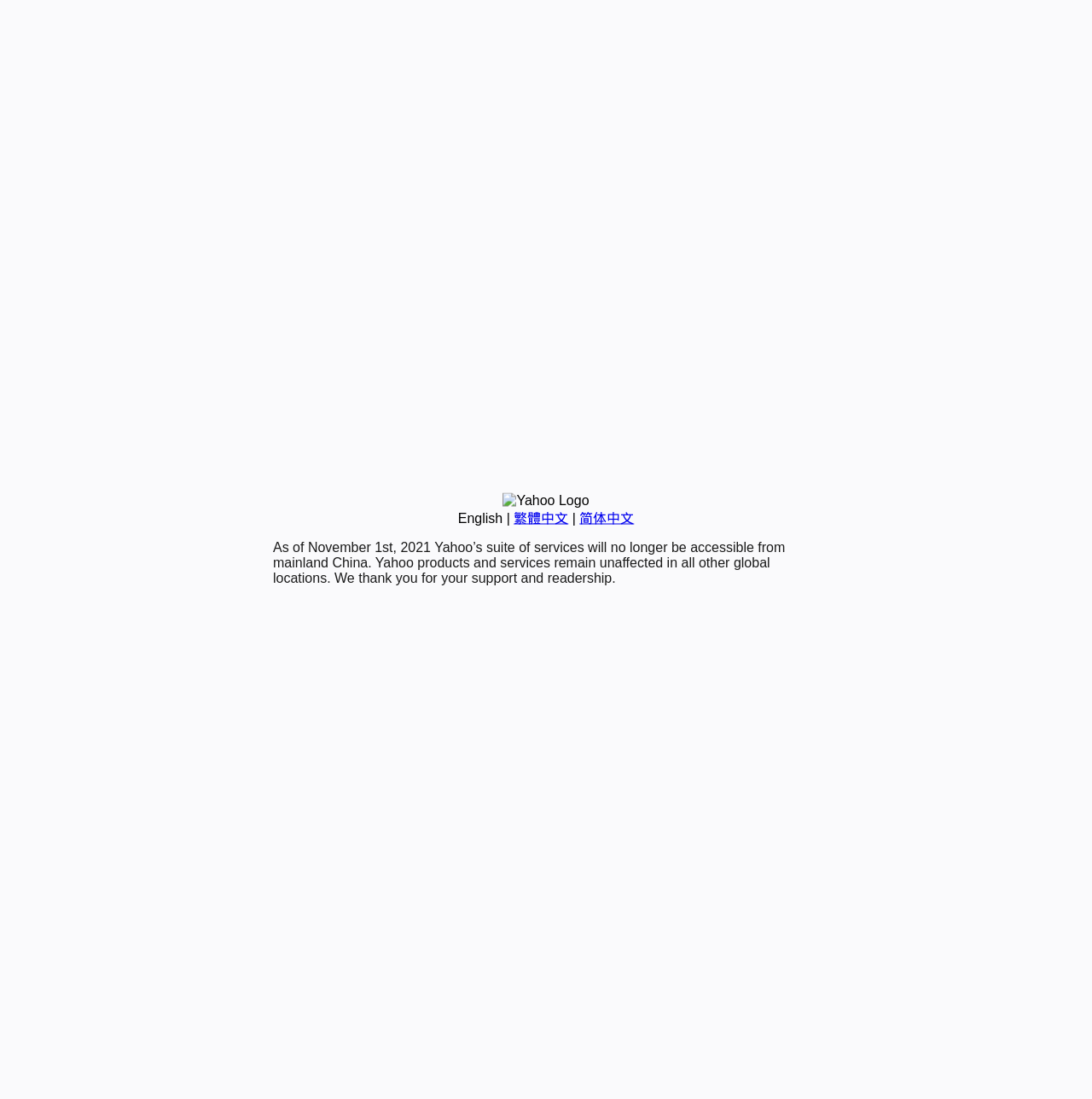Provide the bounding box coordinates for the UI element that is described by this text: "简体中文". The coordinates should be in the form of four float numbers between 0 and 1: [left, top, right, bottom].

[0.531, 0.465, 0.581, 0.478]